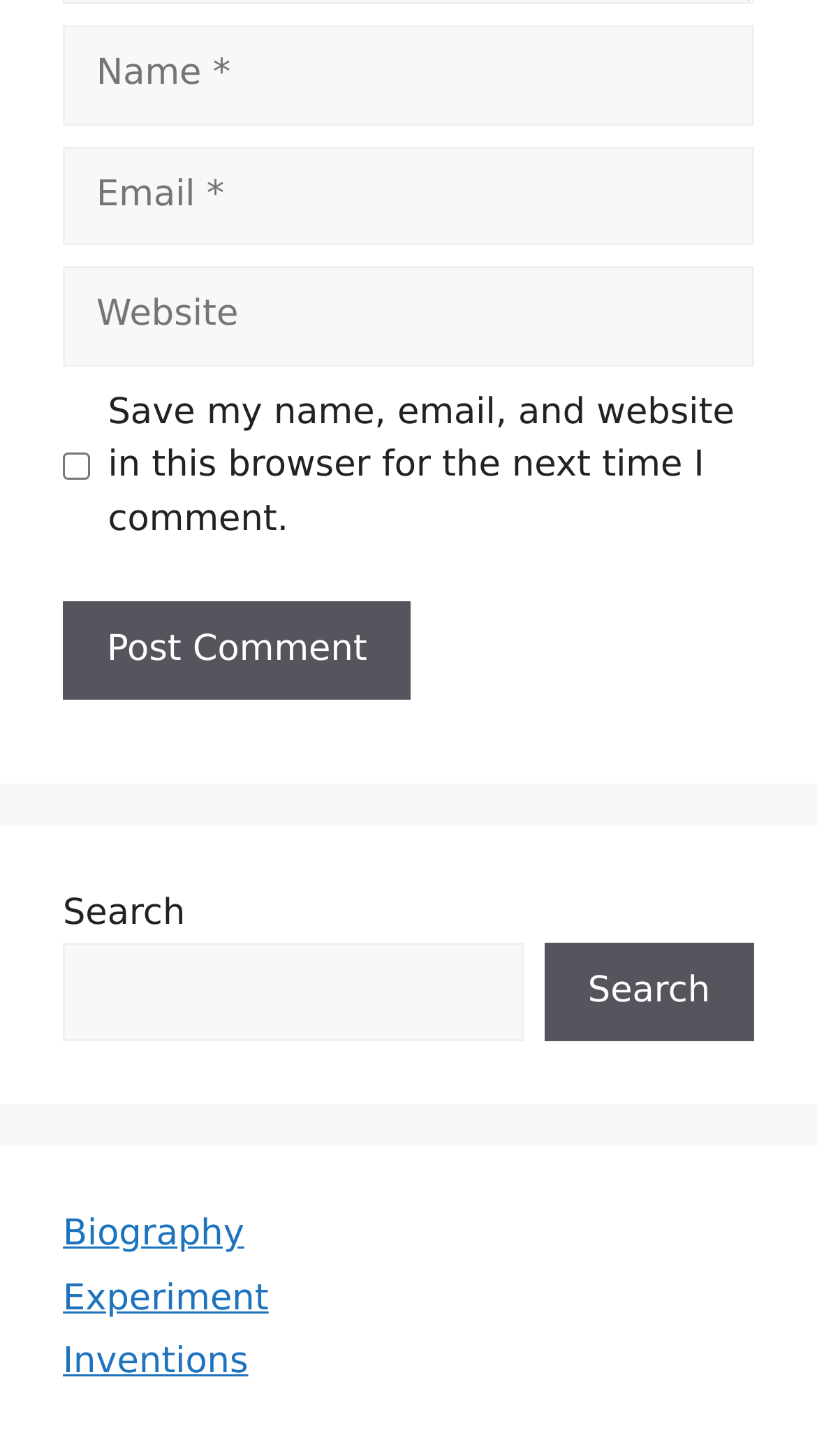Kindly provide the bounding box coordinates of the section you need to click on to fulfill the given instruction: "Visit the biography page".

[0.077, 0.833, 0.299, 0.862]